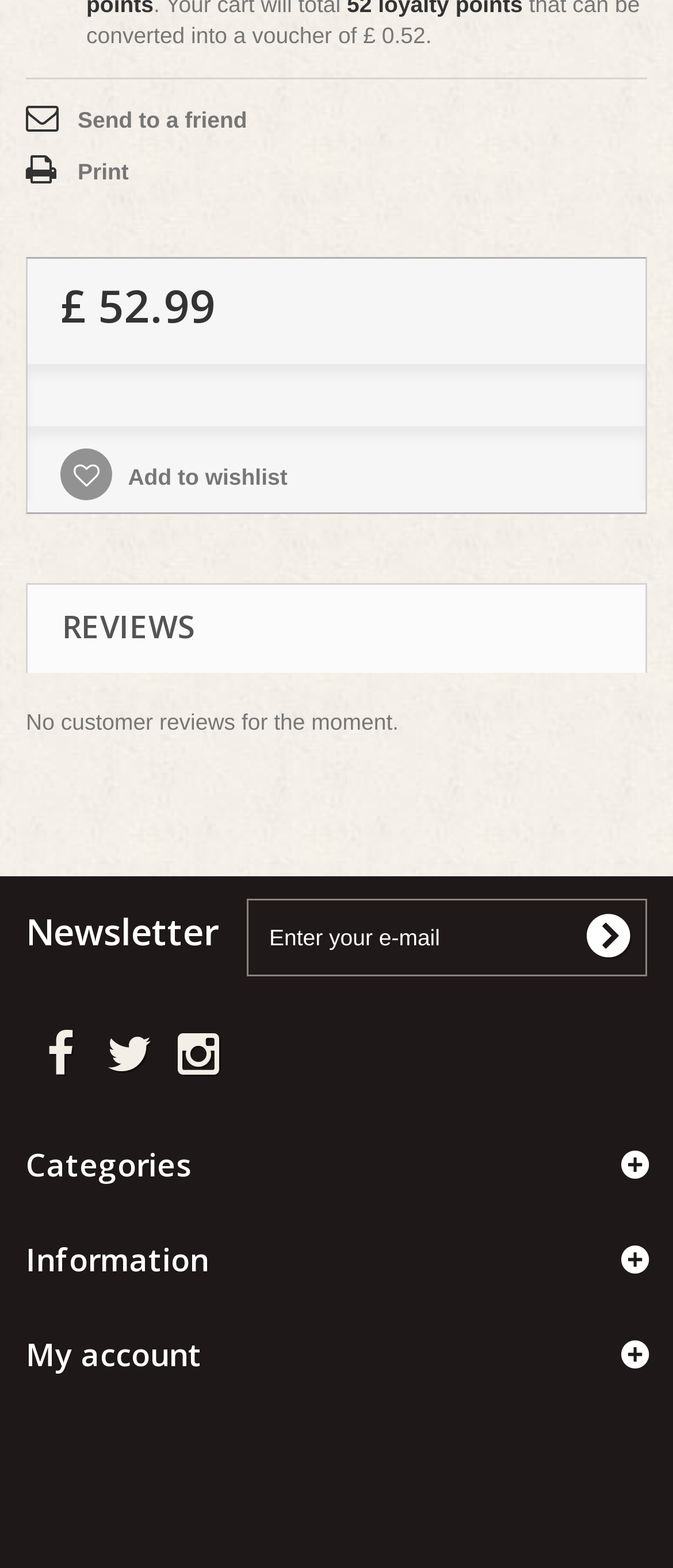Please provide a comprehensive response to the question based on the details in the image: What is the category section?

I found the answer by looking at the heading element with the text 'Categories ' which is located at the bottom of the page.